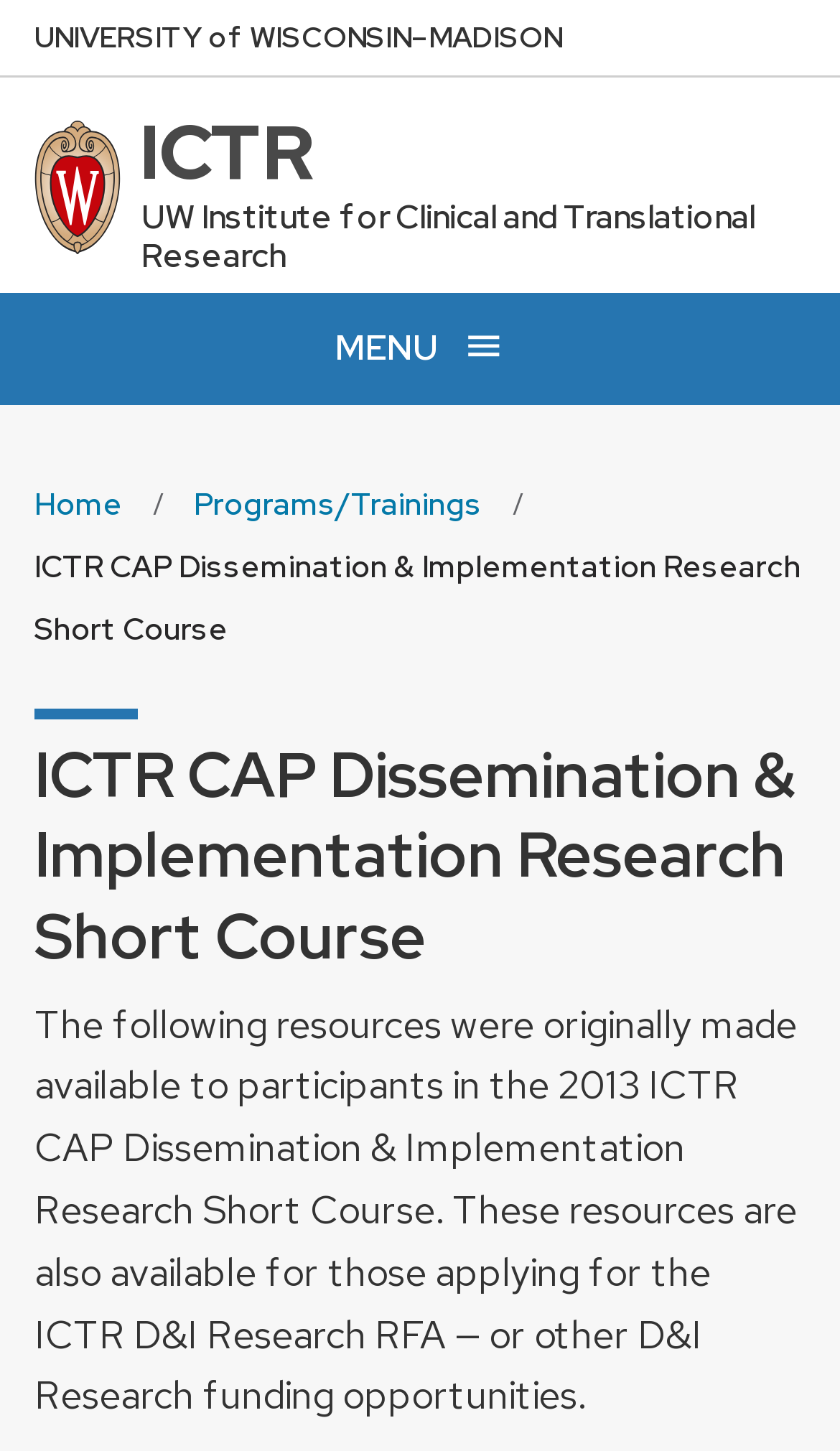Generate an in-depth caption that captures all aspects of the webpage.

The webpage is about the ICTR CAP Dissemination & Implementation Research Short Course, provided by the University of Wisconsin-Madison. At the top left corner, there is a link to skip to the main content. Next to it, there is a link to the University of Wisconsin-Madison home page, accompanied by the university's name in three parts: "NIVERSITY", "ISCONSIN", and "–MADISON". 

Below the university's name, there is a link to ICTR, which stands for UW Institute for Clinical and Translational Research, as indicated by the adjacent static text. On the top right corner, there is a button to open a menu, which is currently not expanded. The button is labeled "MENU" and has an "open menu" icon next to it.

Below the menu button, there is a navigation section for breadcrumbs, which contains three links: "Home", "Programs/Trainings", and the current page, "ICTR CAP Dissemination & Implementation Research Short Course". The current page's link is the longest and spans almost the entire width of the page.

The main content of the page starts with a heading that repeats the title of the short course. Below the heading, there is a paragraph of text that explains the purpose of the resources provided on this page. The resources were originally made available to participants in the 2013 ICTR CAP Dissemination & Implementation Research Short Course and are also available for those applying for the ICTR D&I Research RFA or other D&I Research funding opportunities.